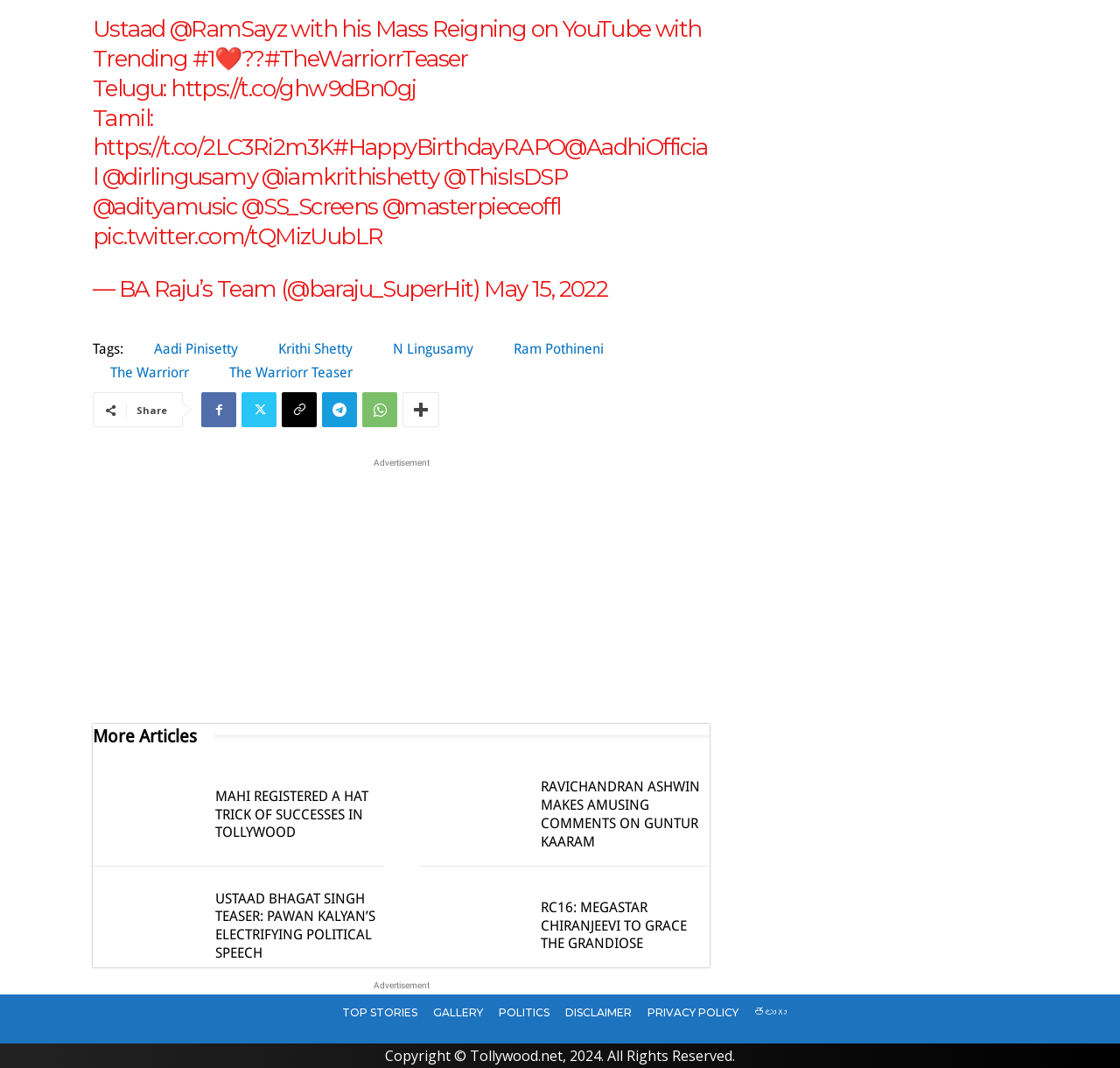Identify the bounding box coordinates for the UI element that matches this description: "The Warriorr teaser".

[0.189, 0.337, 0.33, 0.361]